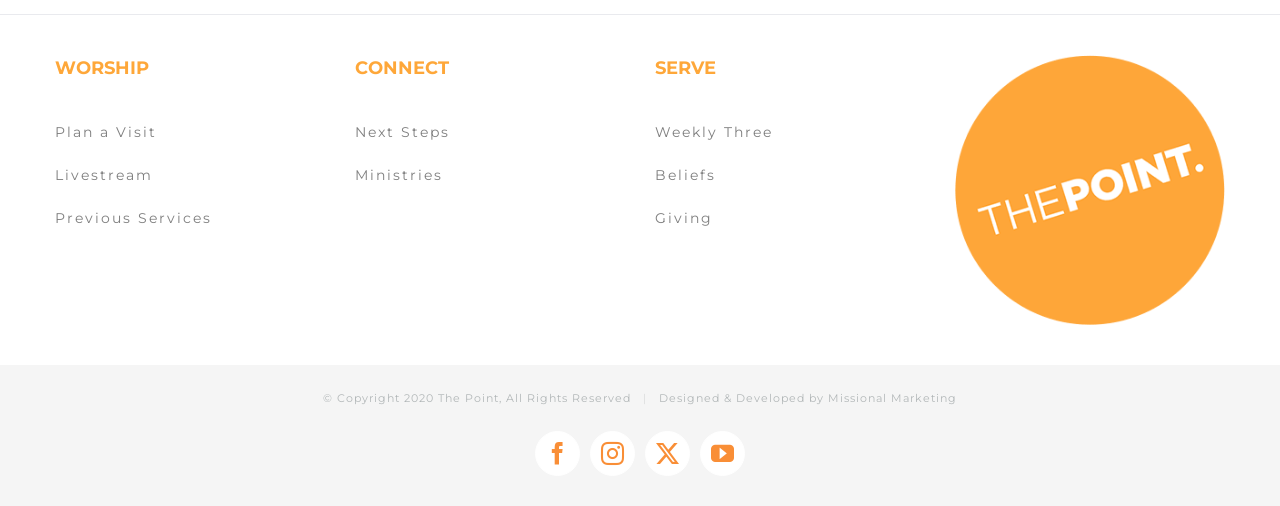Please identify the bounding box coordinates of where to click in order to follow the instruction: "Visit Facebook page".

[0.418, 0.851, 0.453, 0.94]